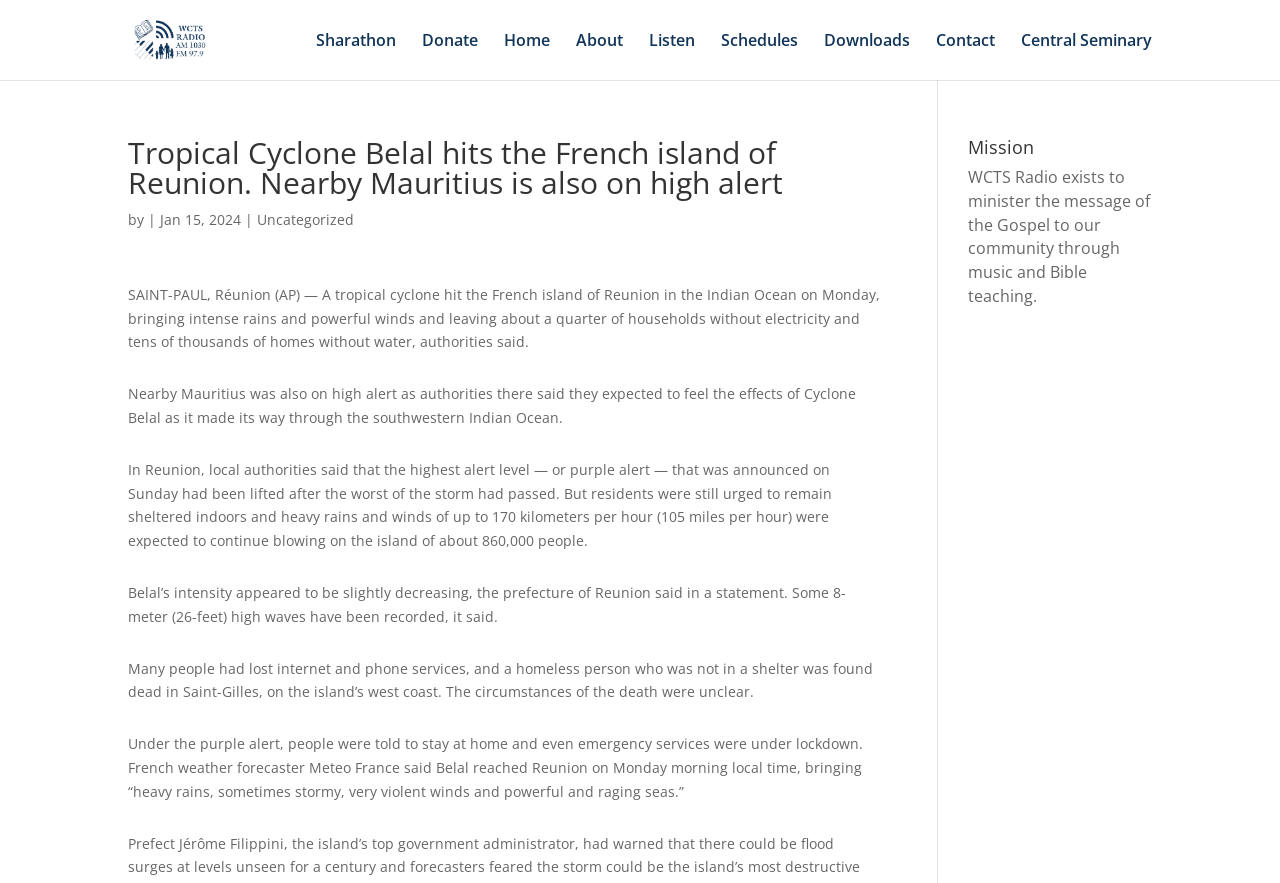Please find the bounding box coordinates of the section that needs to be clicked to achieve this instruction: "Click on the 'Business' link in the navigation menu".

None